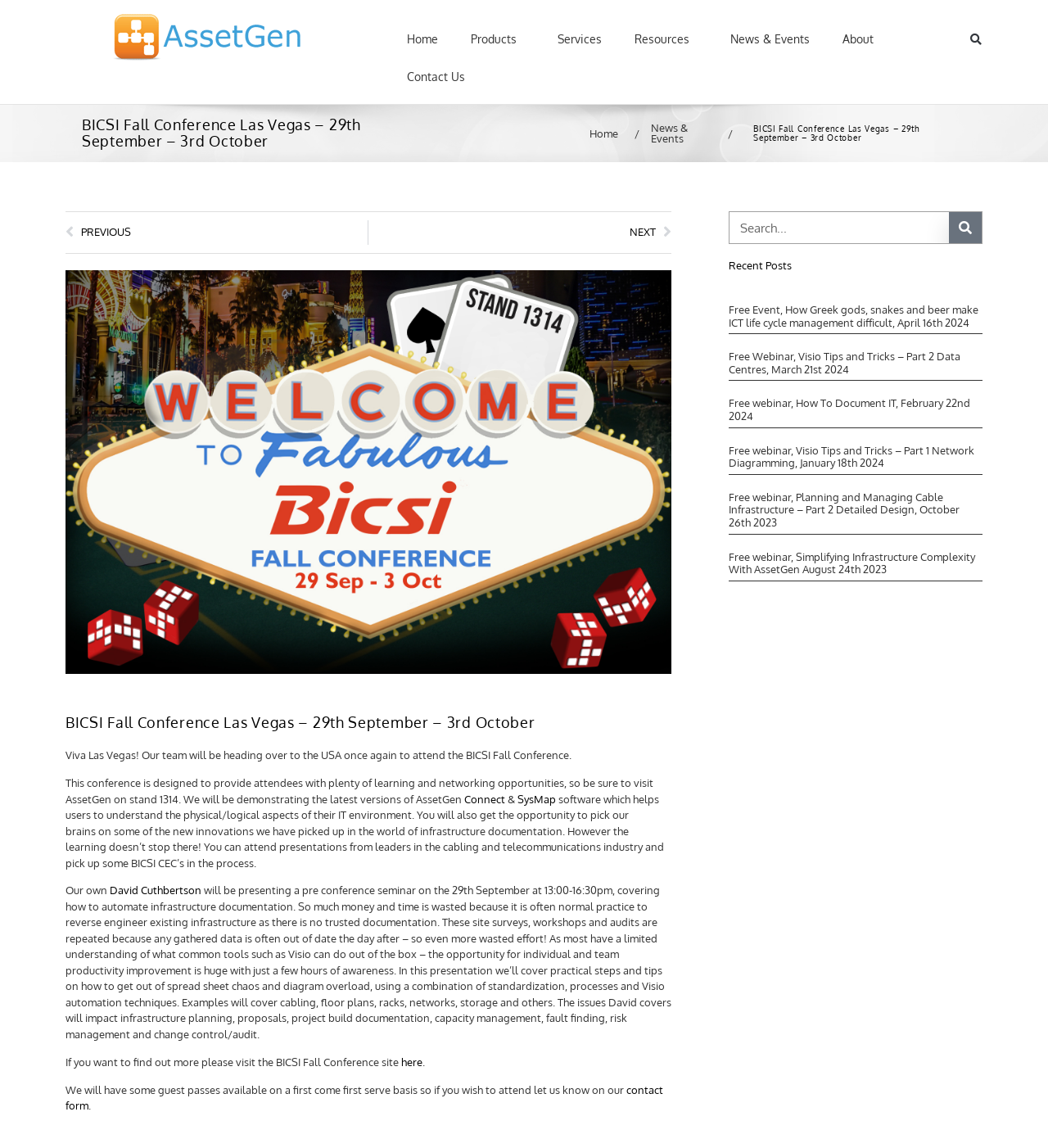Analyze the image and give a detailed response to the question:
What is the topic of the conference?

I found the heading 'BICSI Fall Conference Las Vegas – 29th September – 3rd October' which indicates the topic of the conference.